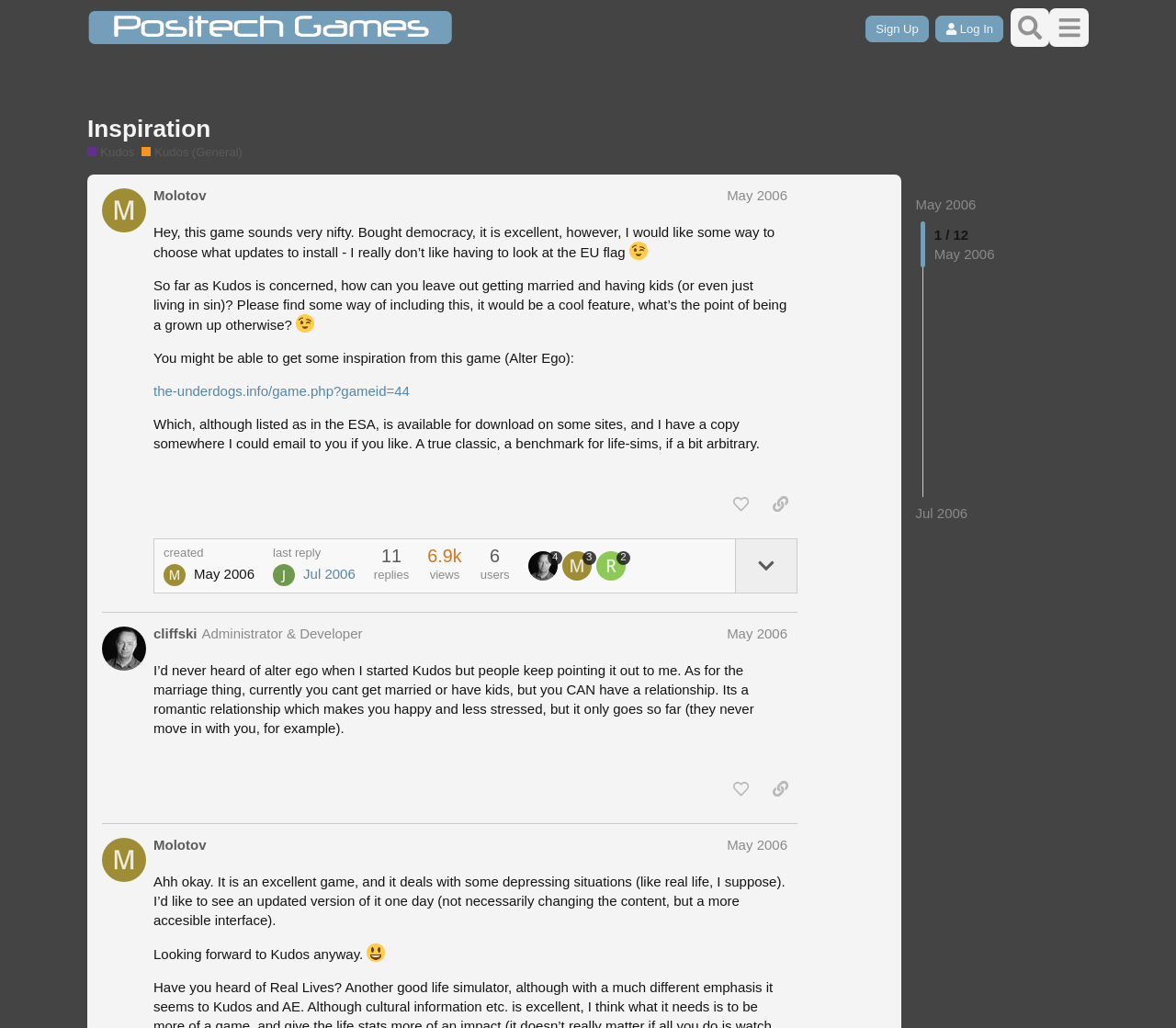Answer the question using only one word or a concise phrase: What is the relationship status in the game Kudos?

Romantic relationship